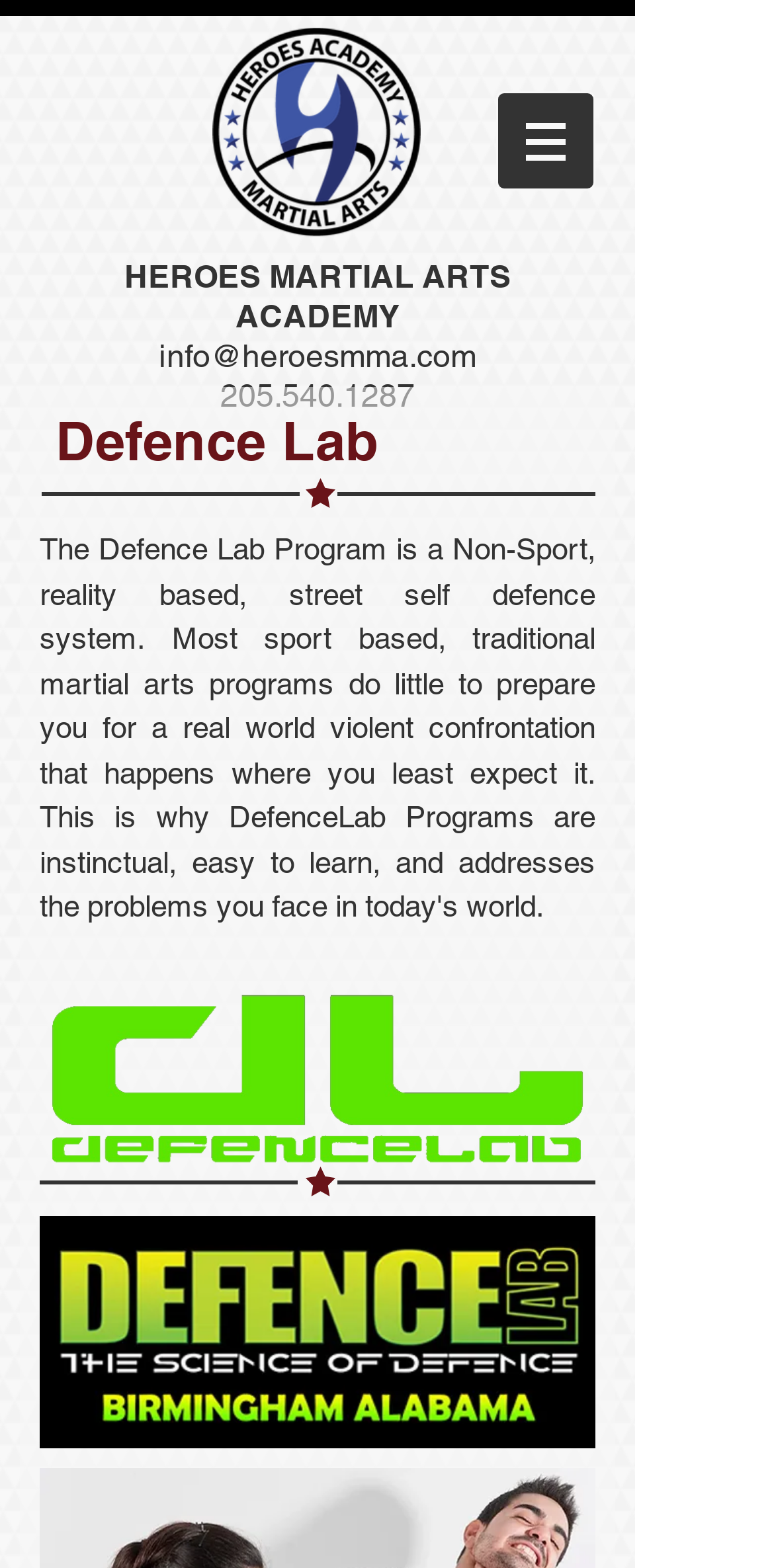Given the description of the UI element: "205.540.1287", predict the bounding box coordinates in the form of [left, top, right, bottom], with each value being a float between 0 and 1.

[0.285, 0.24, 0.536, 0.264]